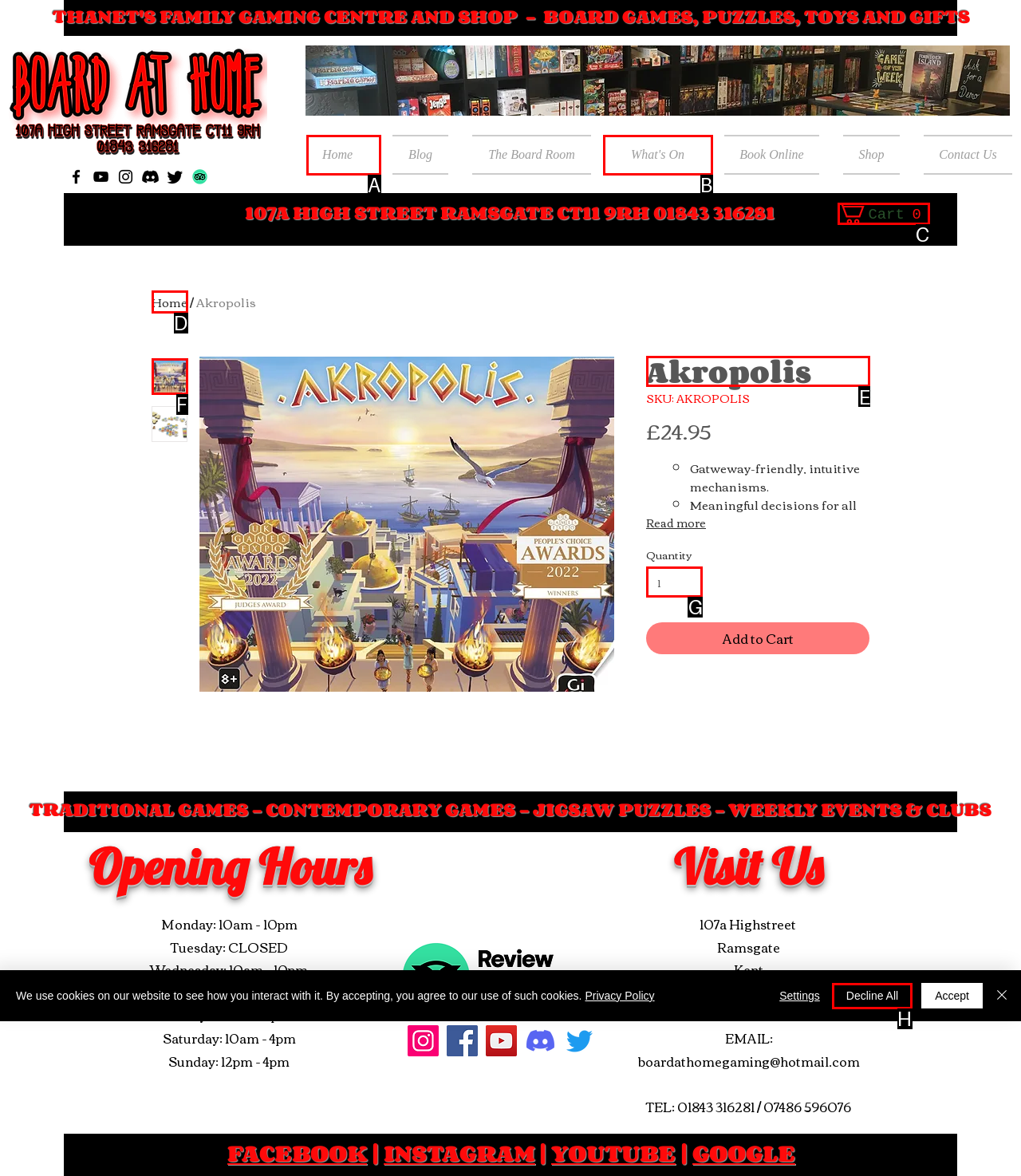Tell me which letter I should select to achieve the following goal: View the Akropolis product details
Answer with the corresponding letter from the provided options directly.

E